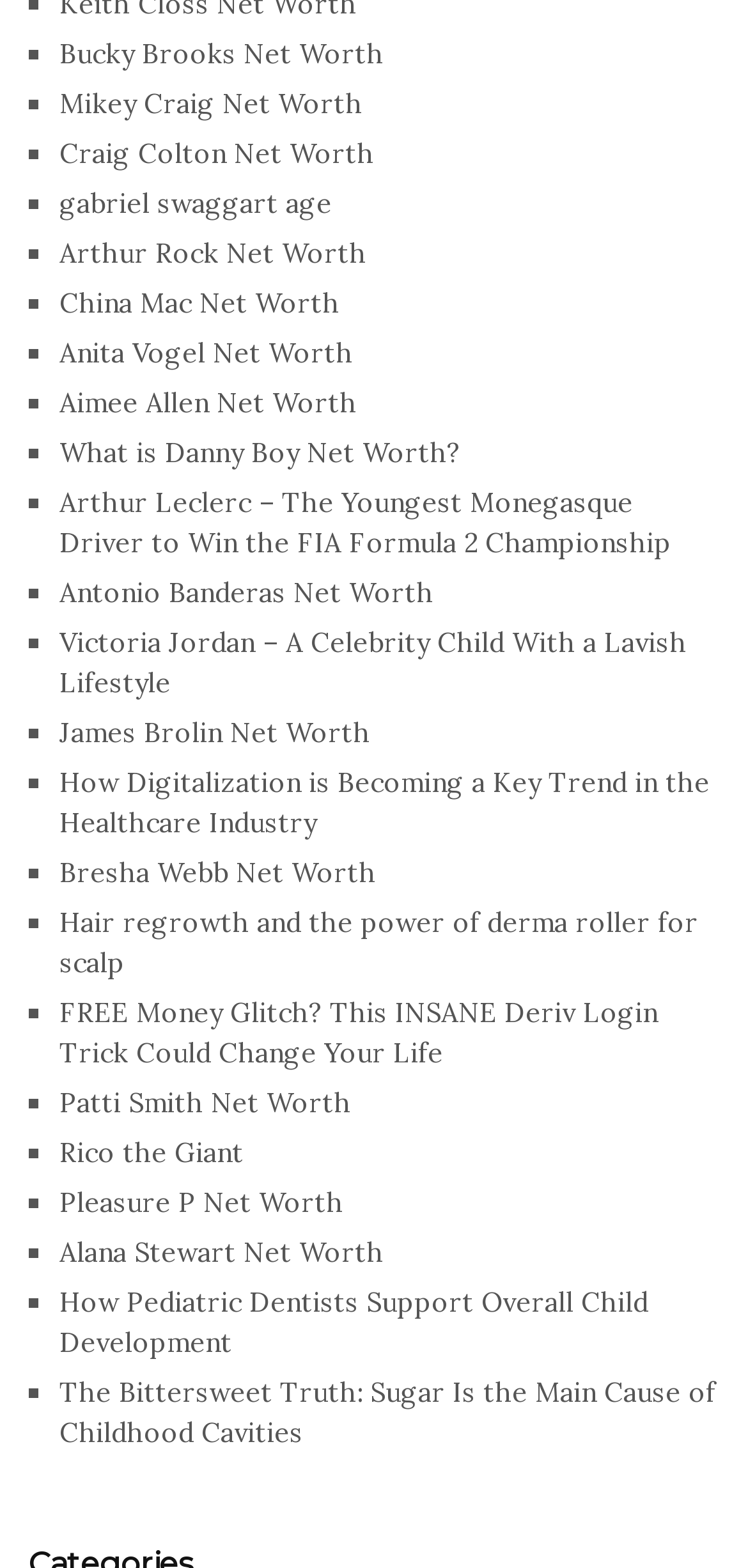Please mark the bounding box coordinates of the area that should be clicked to carry out the instruction: "learn about virologia".

None